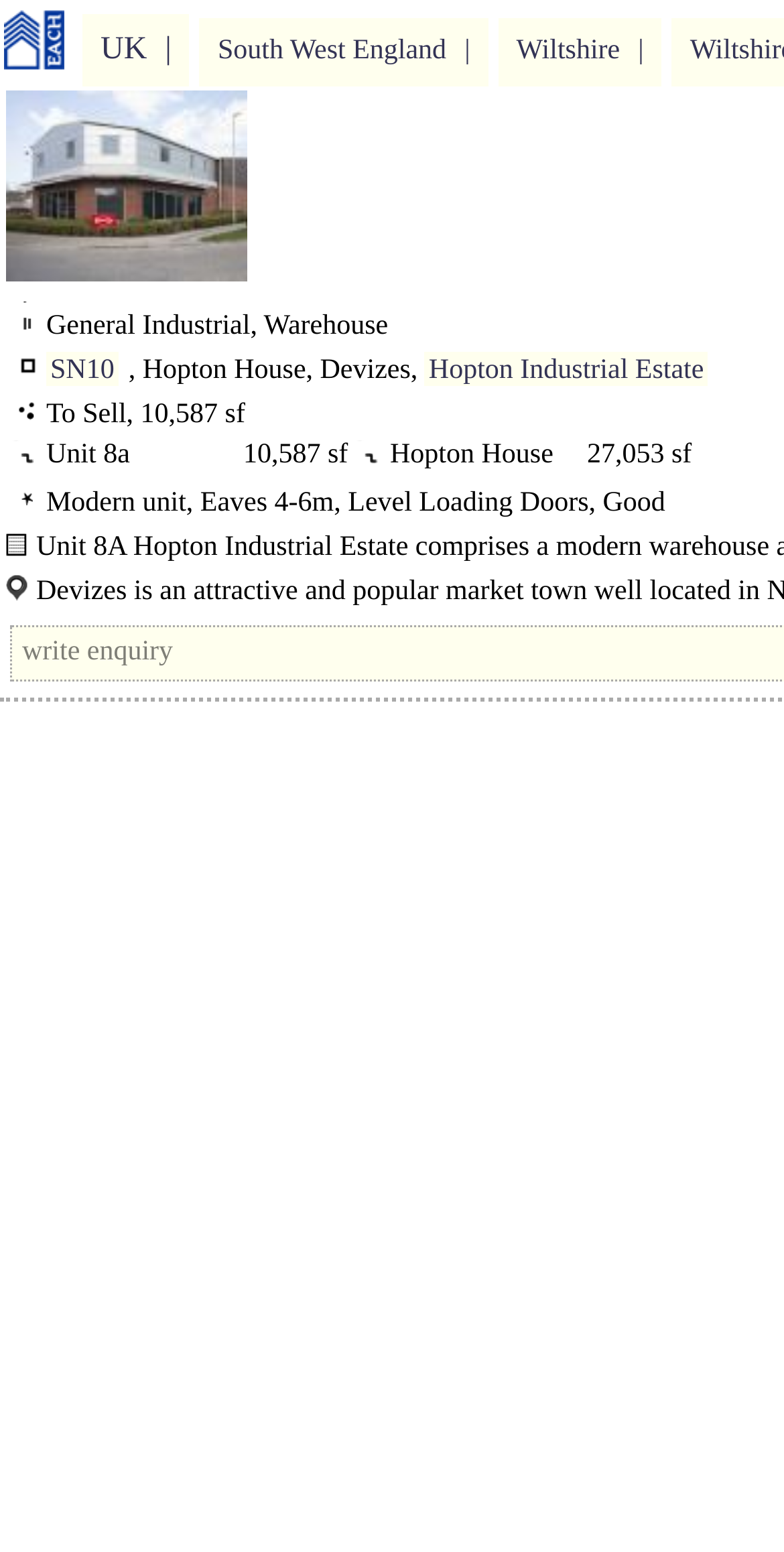Respond to the following query with just one word or a short phrase: 
What type of property is for sale?

Industrial, Warehouse